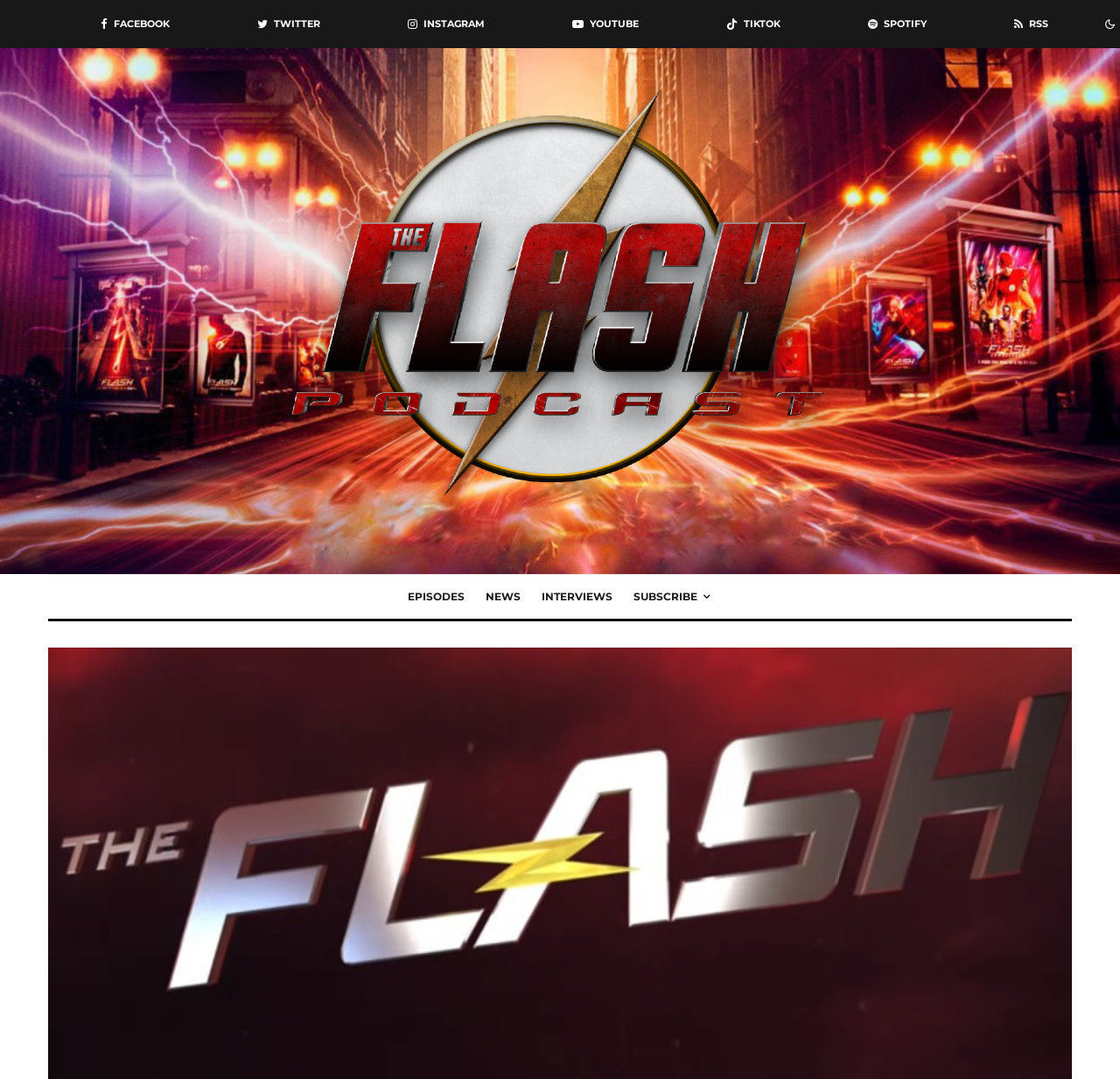Could you highlight the region that needs to be clicked to execute the instruction: "Read news"?

[0.424, 0.533, 0.474, 0.573]